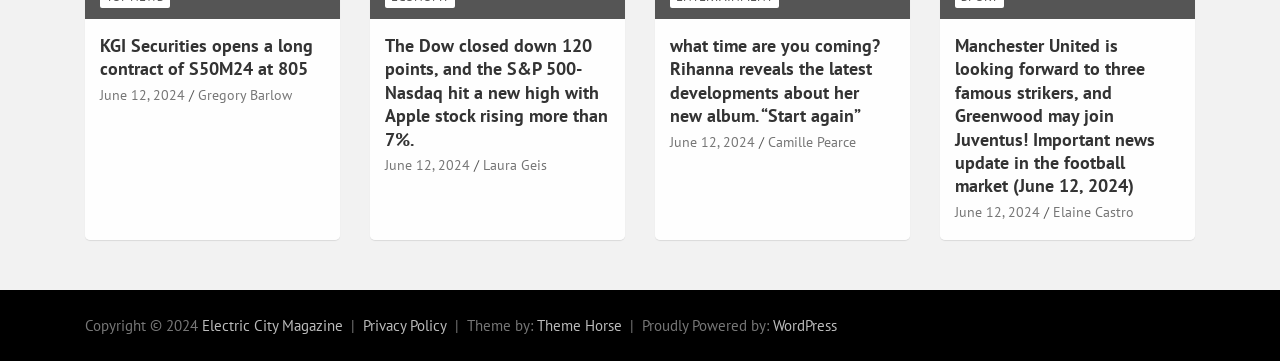Please find the bounding box for the following UI element description. Provide the coordinates in (top-left x, top-left y, bottom-right x, bottom-right y) format, with values between 0 and 1: Gregory Barlow

[0.155, 0.238, 0.228, 0.292]